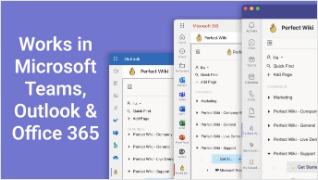Convey all the details present in the image.

The image showcases a software interface for "Perfect Wiki," demonstrating its functionality across multiple platforms, including Microsoft Teams, Outlook, and Office 365. Three distinct screenshots are displayed side by side, each highlighting the user-friendly design and accessible navigation of the application. The left screenshot features a view tailored for Microsoft Teams, while the center one illustrates integration within Outlook, and the right screenshot displays the interface for Office 365. The text in the background emphasizes the versatility of the application, stating, "Works in Microsoft Teams, Outlook & Office 365," reinforcing its utility for users in various work environments. This visual presentation aims to convey the seamless experience and comprehensive capabilities of the Perfect Wiki tool across essential productivity platforms.